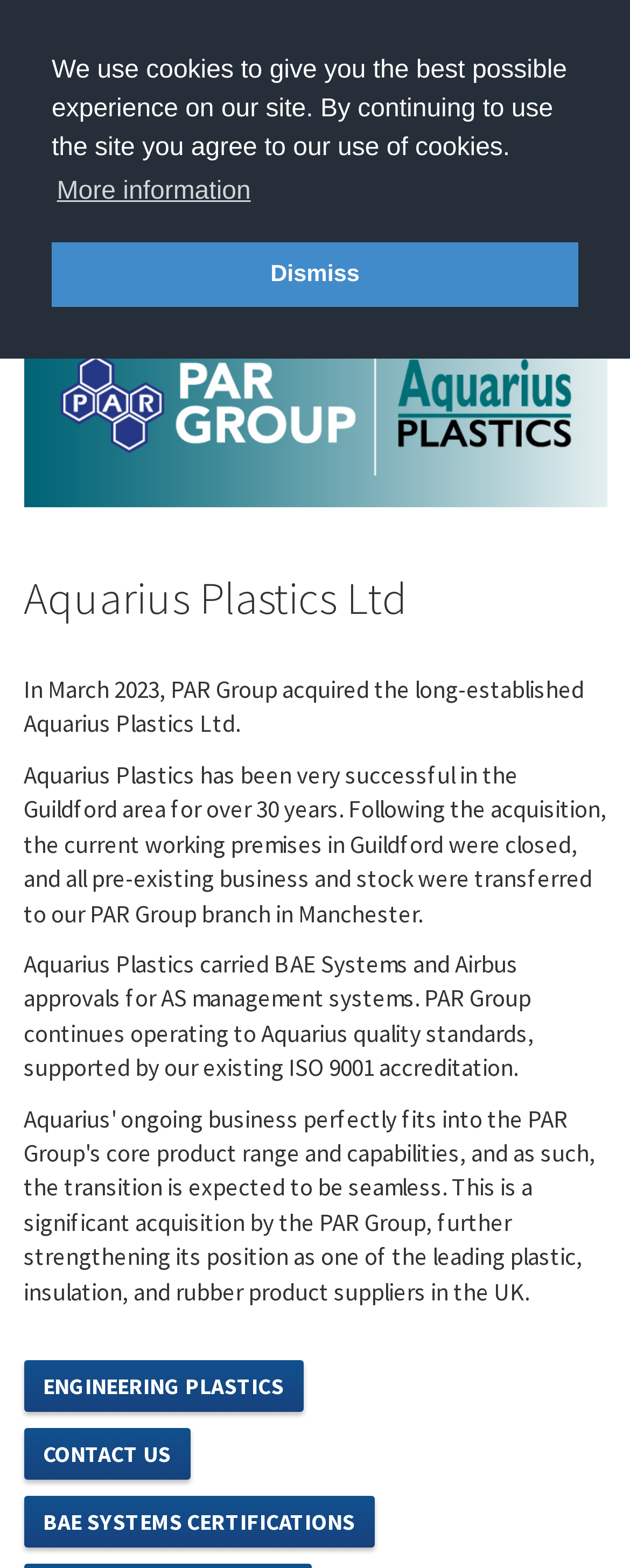What is the company acquired by PAR Group?
Provide a detailed and extensive answer to the question.

Based on the webpage content, specifically the sentence 'In March 2023, PAR Group acquired the long-established Aquarius Plastics Ltd.', it is clear that Aquarius Plastics Ltd is the company acquired by PAR Group.